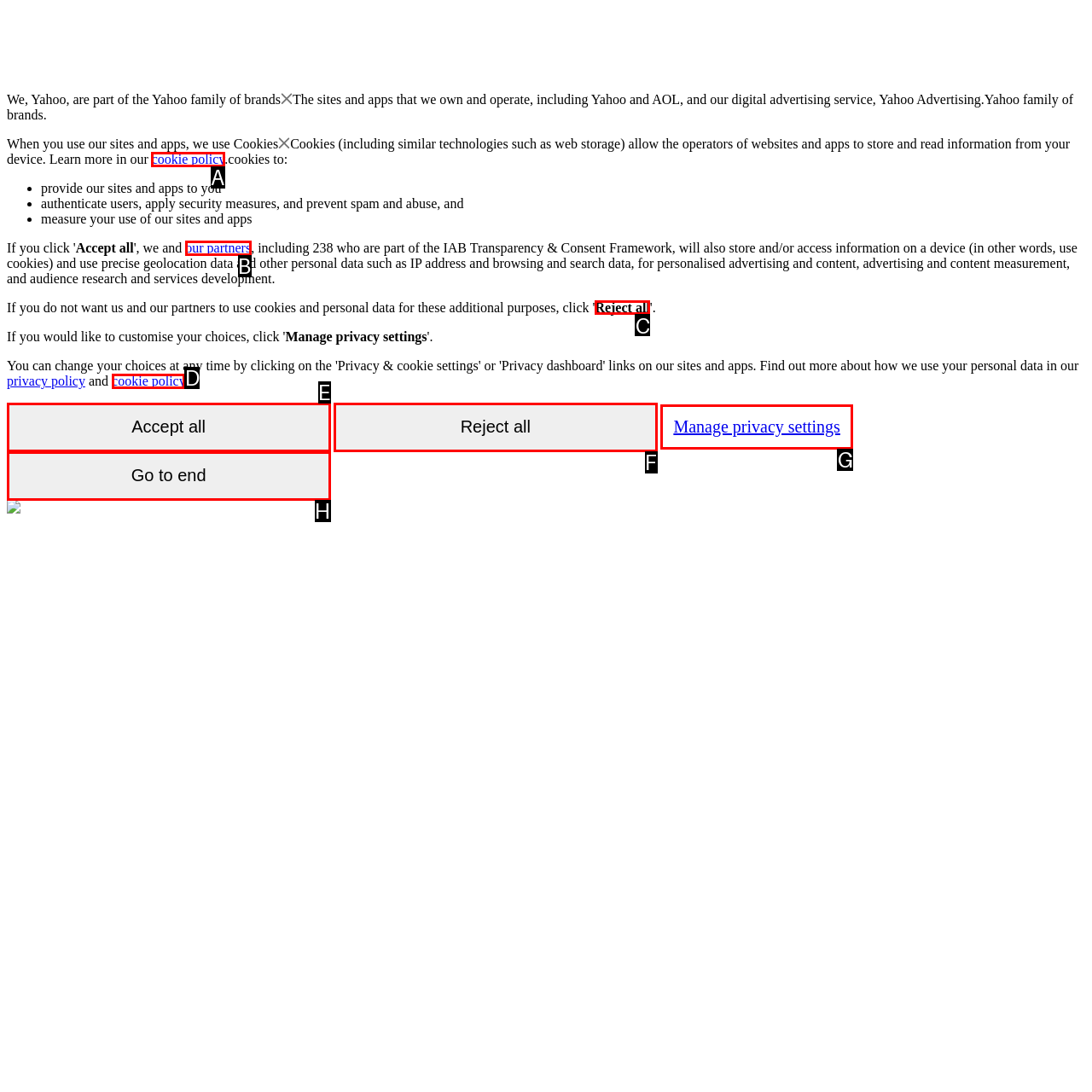Which option should be clicked to execute the task: Click on PRODUCTS?
Reply with the letter of the chosen option.

None